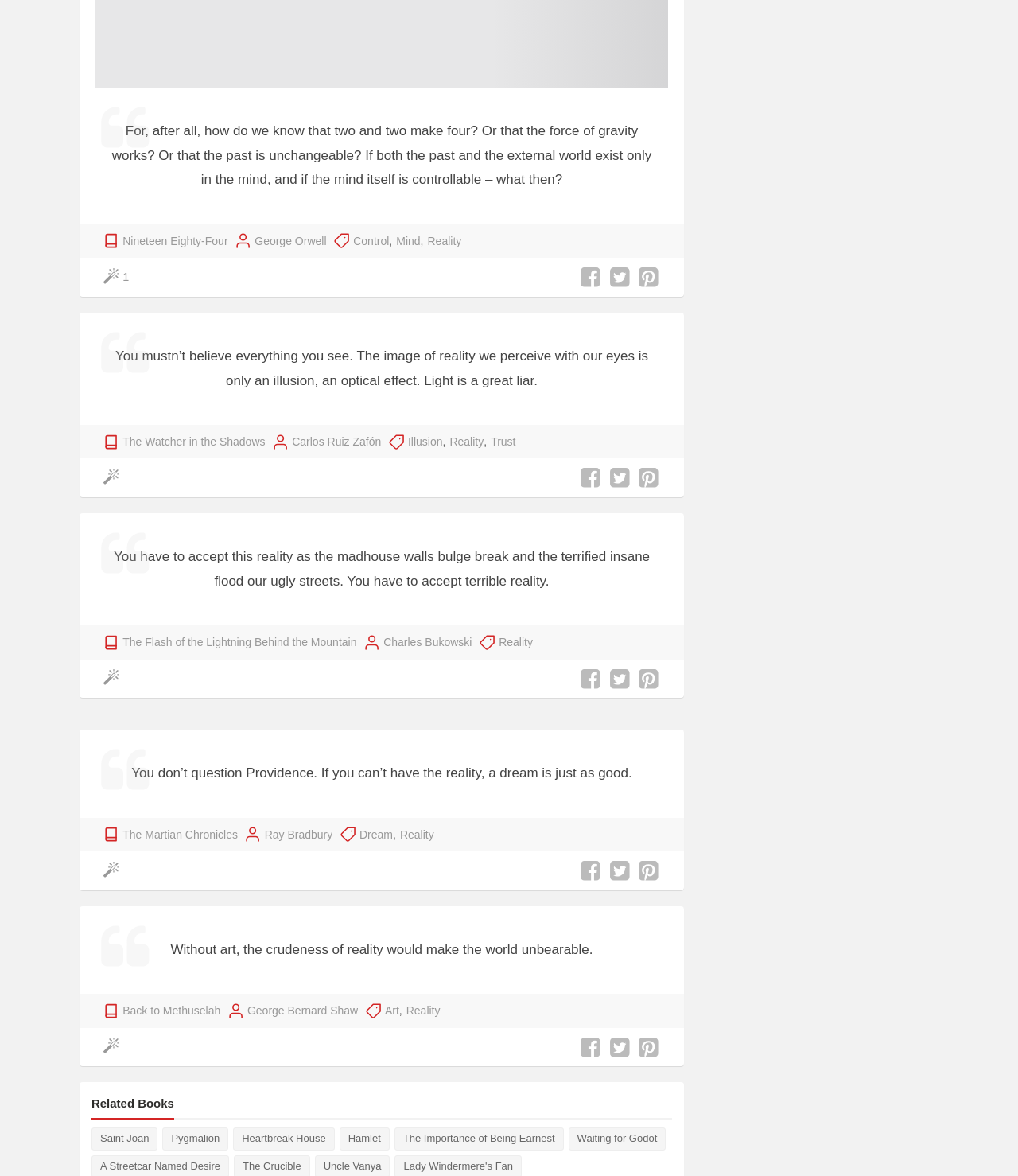Please respond to the question using a single word or phrase:
Who is the author of the book 'Nineteen Eighty-Four'?

George Orwell